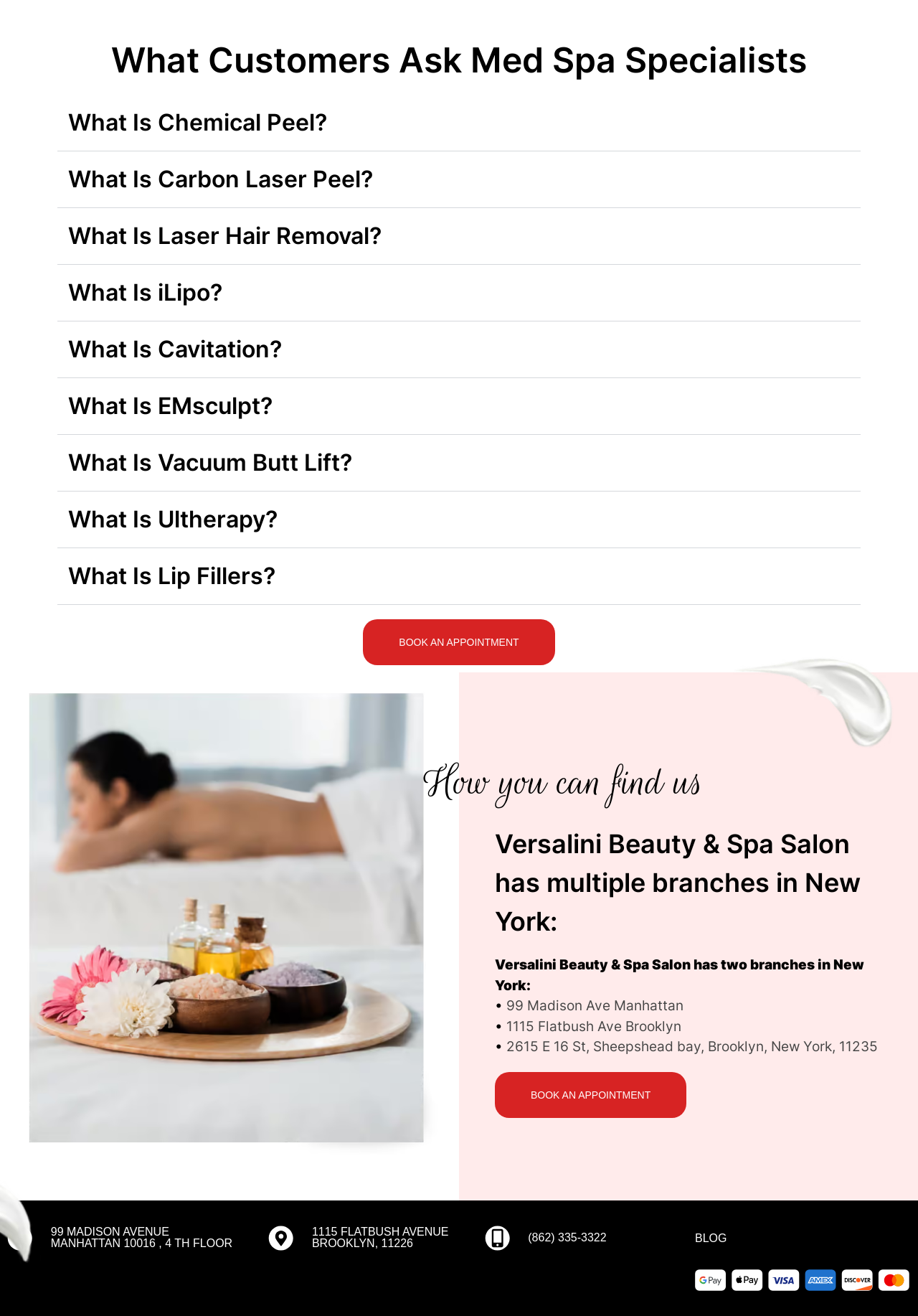Please specify the bounding box coordinates of the region to click in order to perform the following instruction: "Select the 'What Is Chemical Peel?' tab".

[0.062, 0.072, 0.938, 0.115]